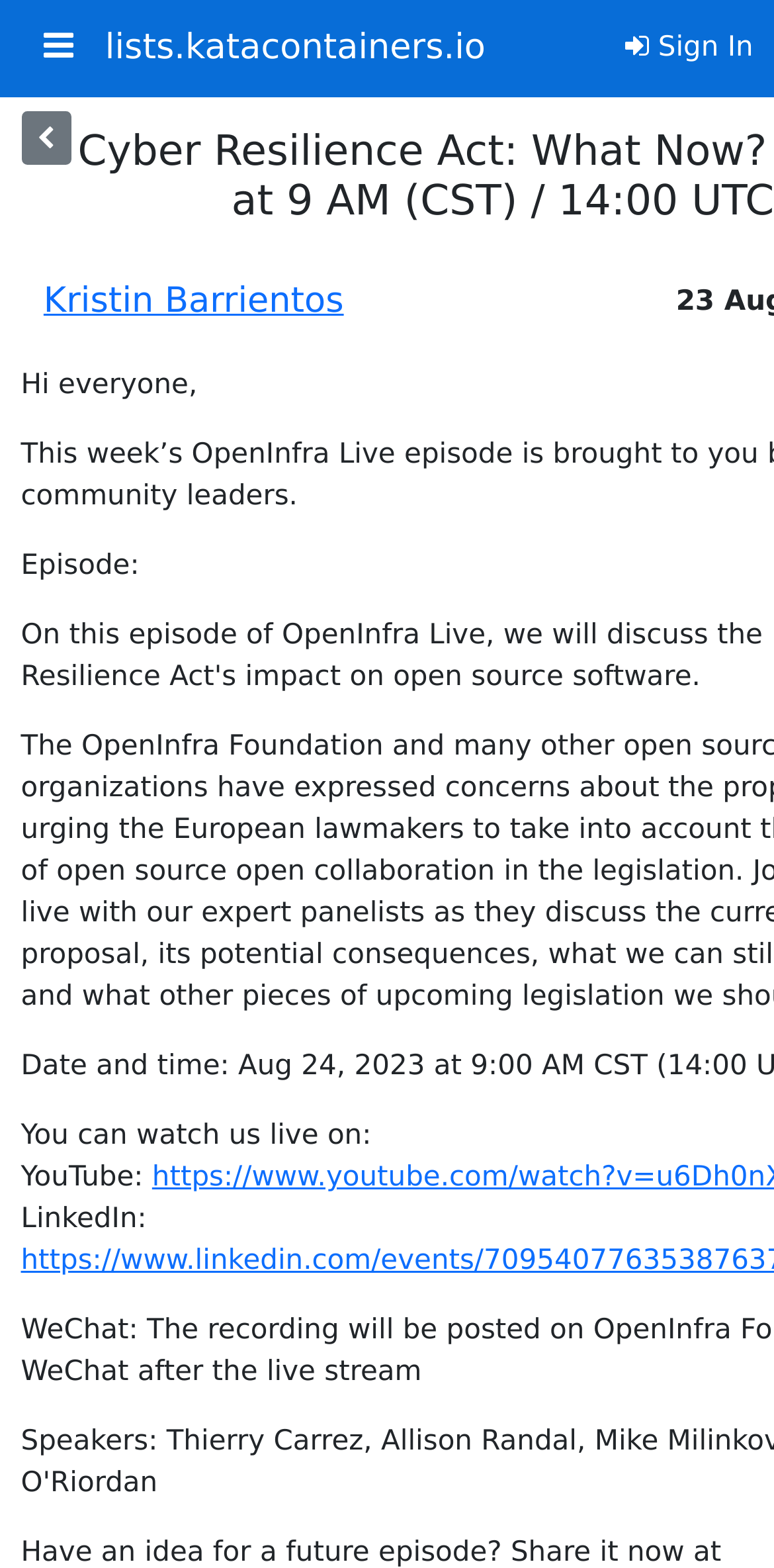Use a single word or phrase to answer the question:
What is the greeting at the beginning of the episode?

Hi everyone